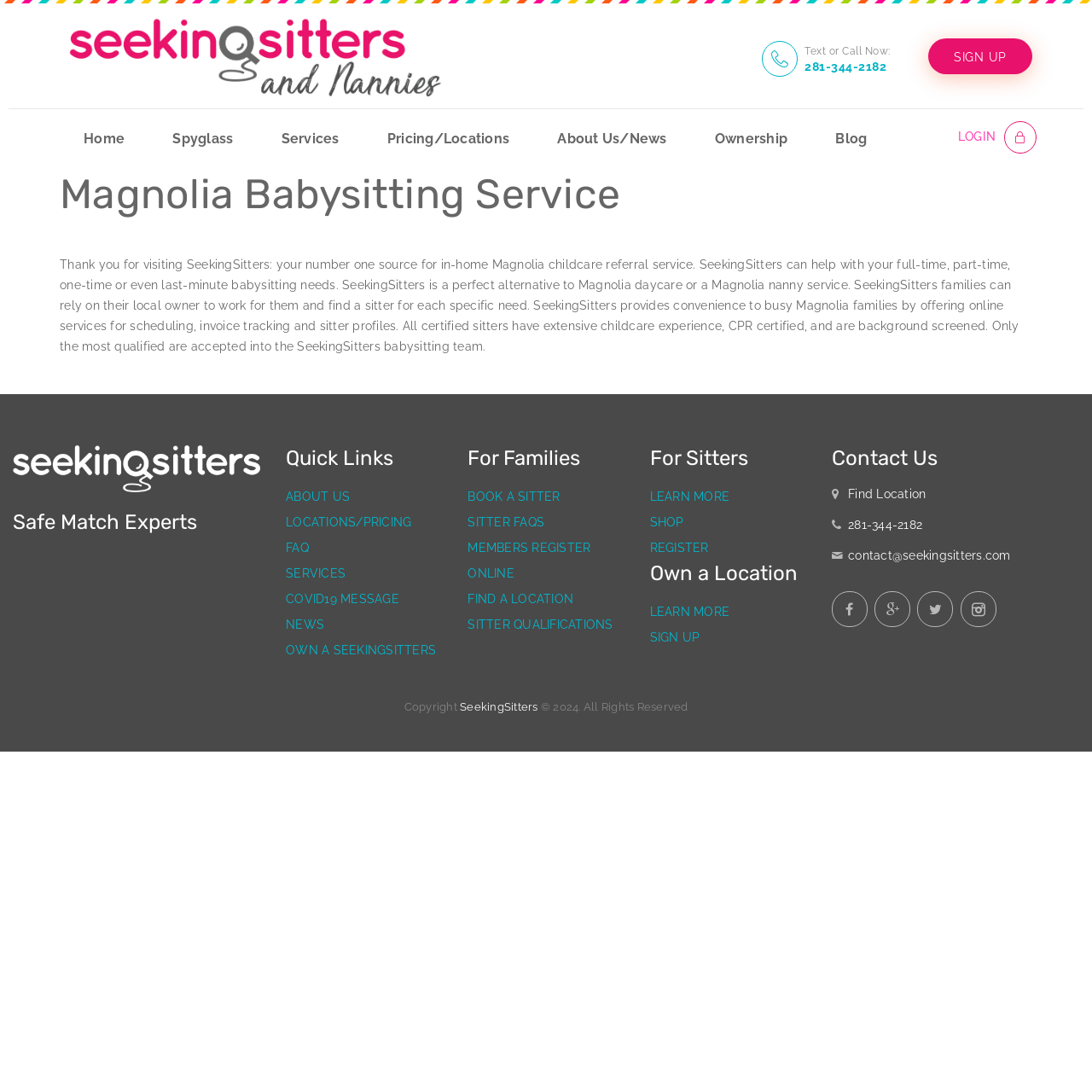Please specify the bounding box coordinates of the region to click in order to perform the following instruction: "Click the 'SIGN UP' link".

[0.85, 0.035, 0.945, 0.068]